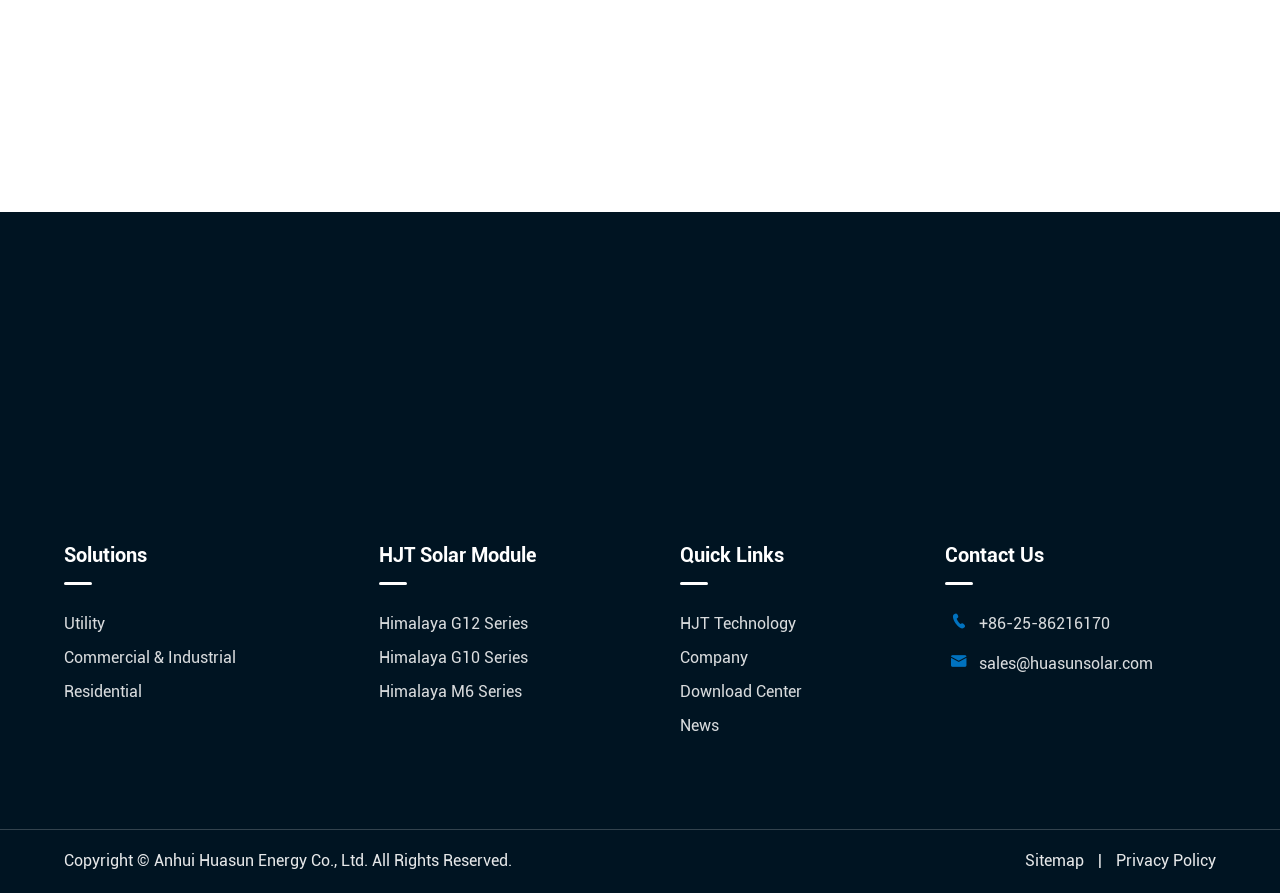Please analyze the image and provide a thorough answer to the question:
What is the phone number to contact?

The phone number to contact can be found next to the 'Contact Us' link, which is '+86-25-86216170'.